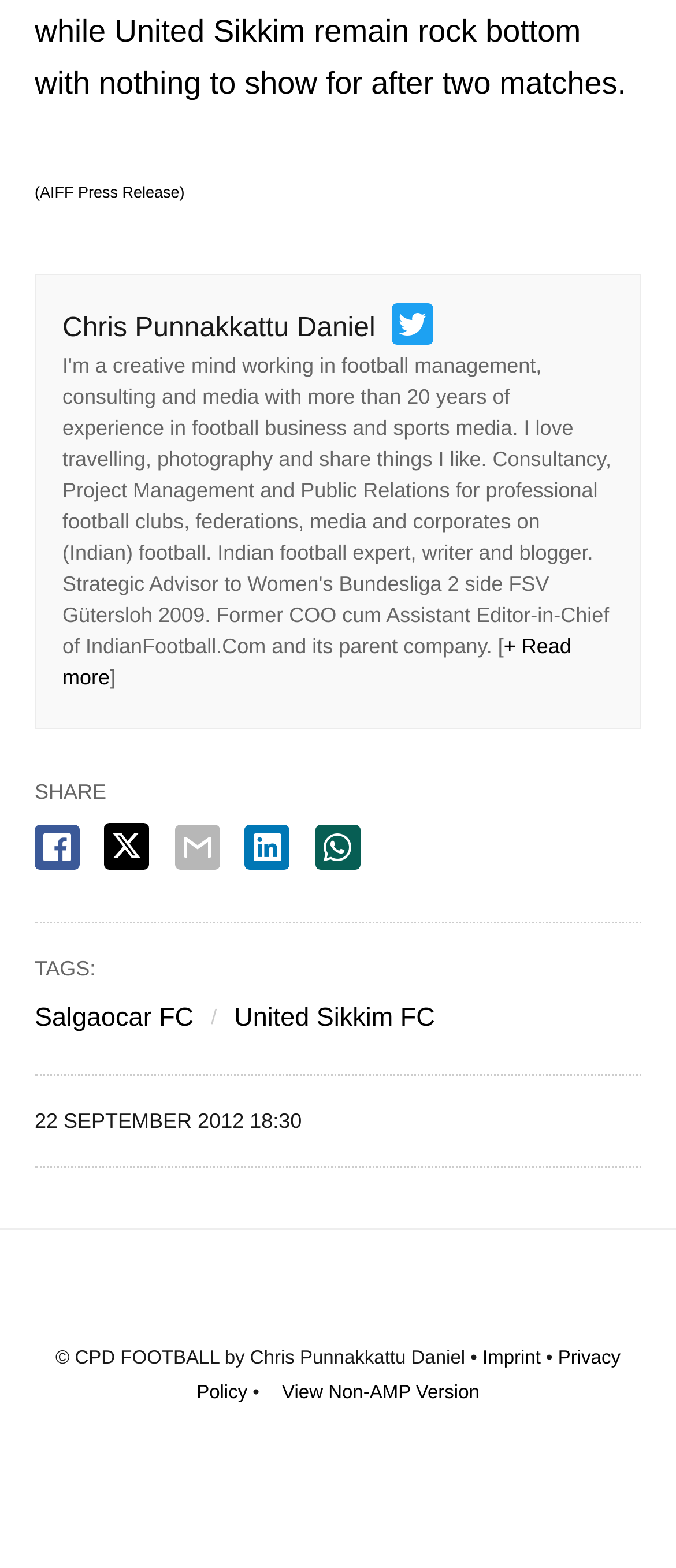Bounding box coordinates should be provided in the format (top-left x, top-left y, bottom-right x, bottom-right y) with all values between 0 and 1. Identify the bounding box for this UI element: Imprint

[0.714, 0.86, 0.8, 0.873]